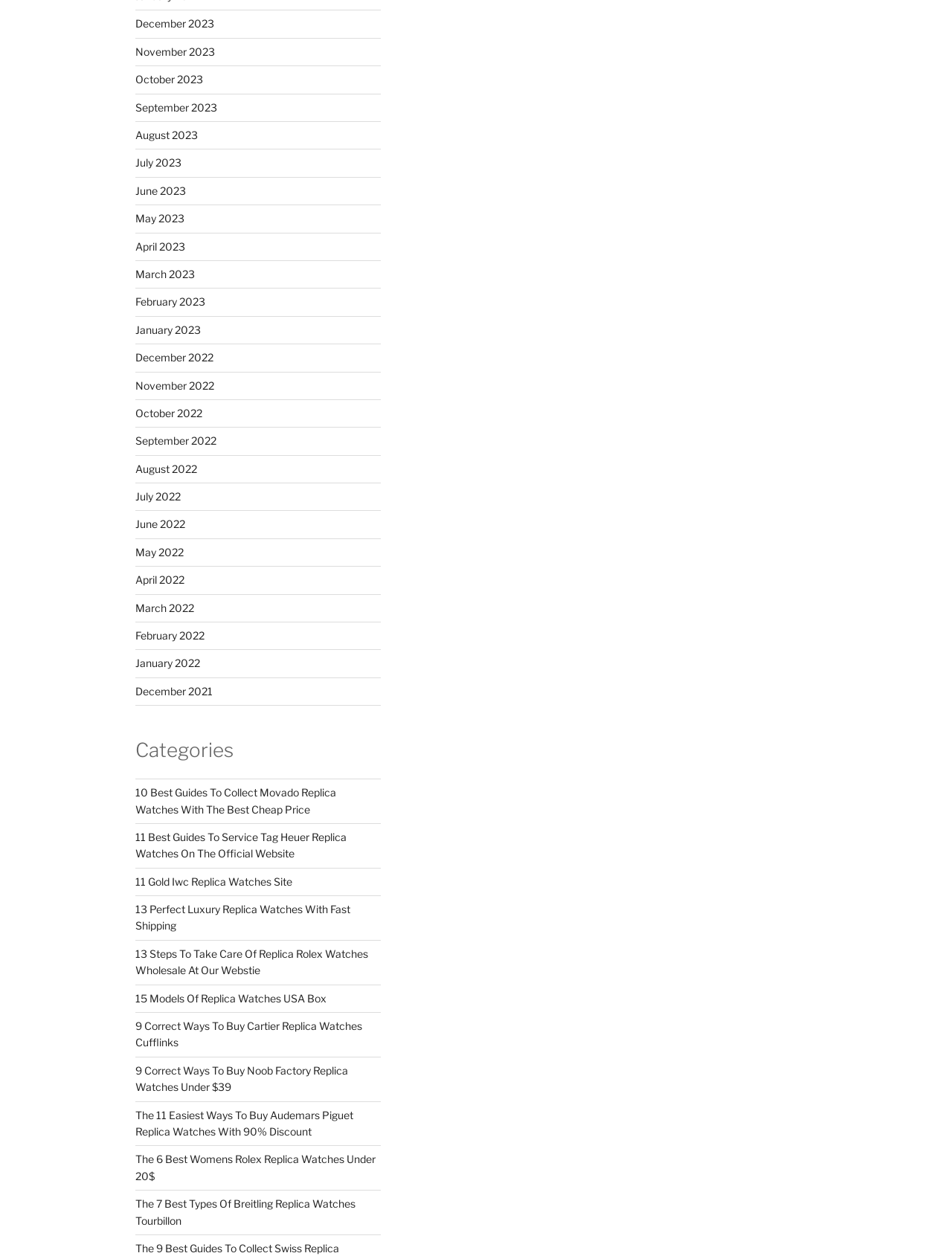Please provide the bounding box coordinates for the element that needs to be clicked to perform the following instruction: "Read more about breast cancer". The coordinates should be given as four float numbers between 0 and 1, i.e., [left, top, right, bottom].

None